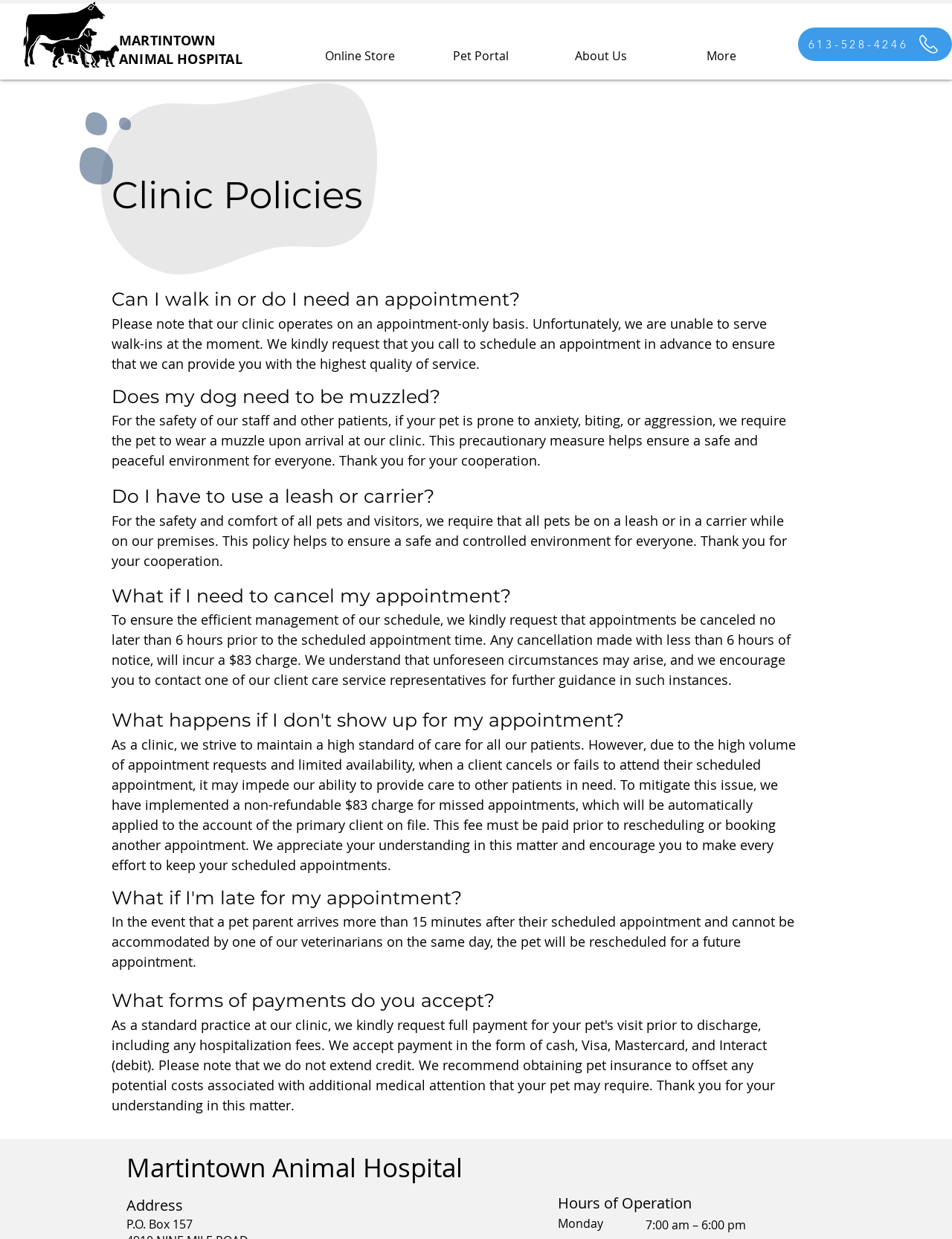What forms of payment are accepted?
Deliver a detailed and extensive answer to the question.

The webpage does not specify what forms of payment are accepted by the clinic. The section 'What forms of payments do you accept?' is present, but it does not provide any information on the accepted payment methods.